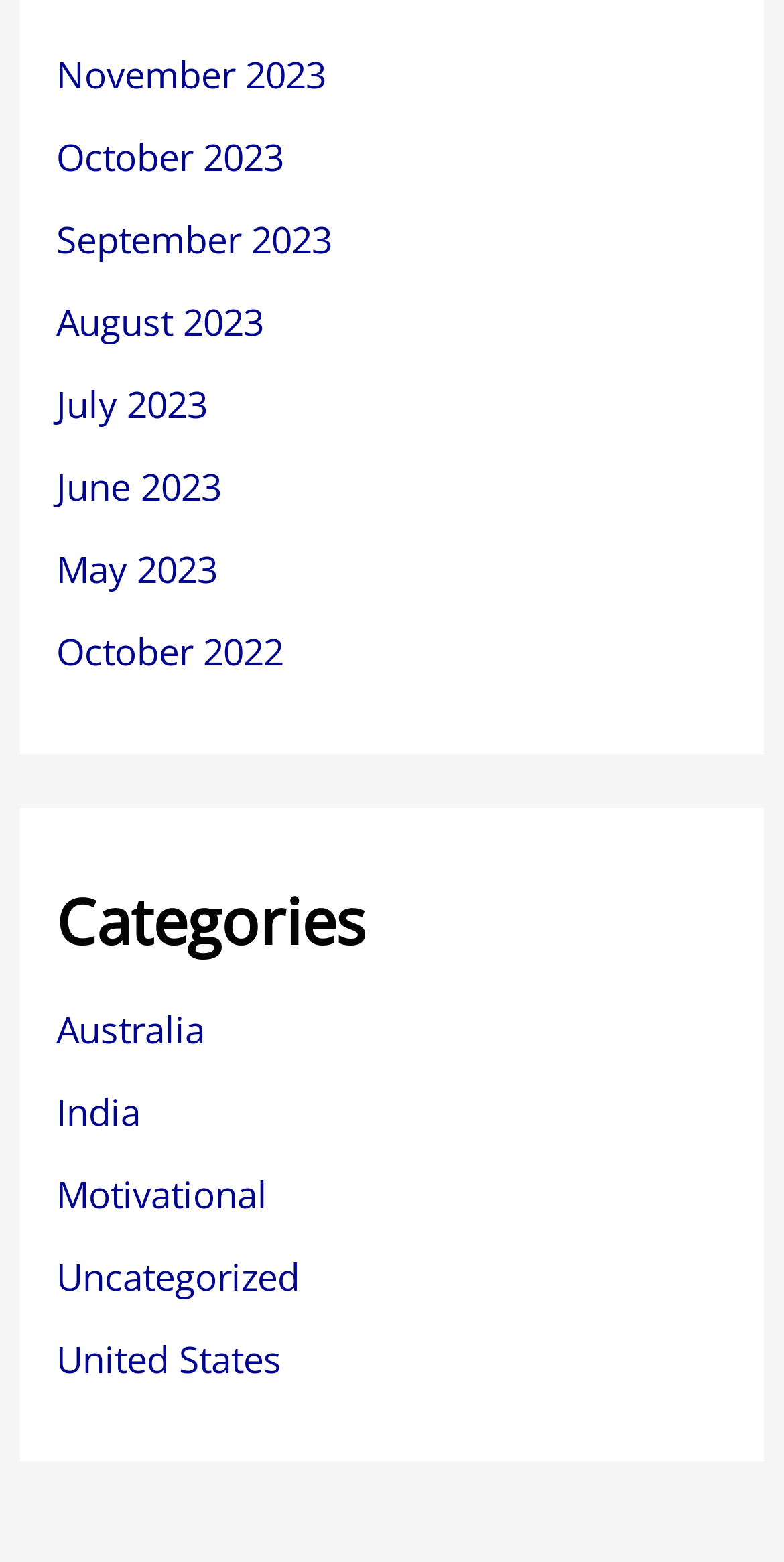Identify the bounding box coordinates of the region I need to click to complete this instruction: "Read motivational posts".

[0.072, 0.749, 0.341, 0.78]